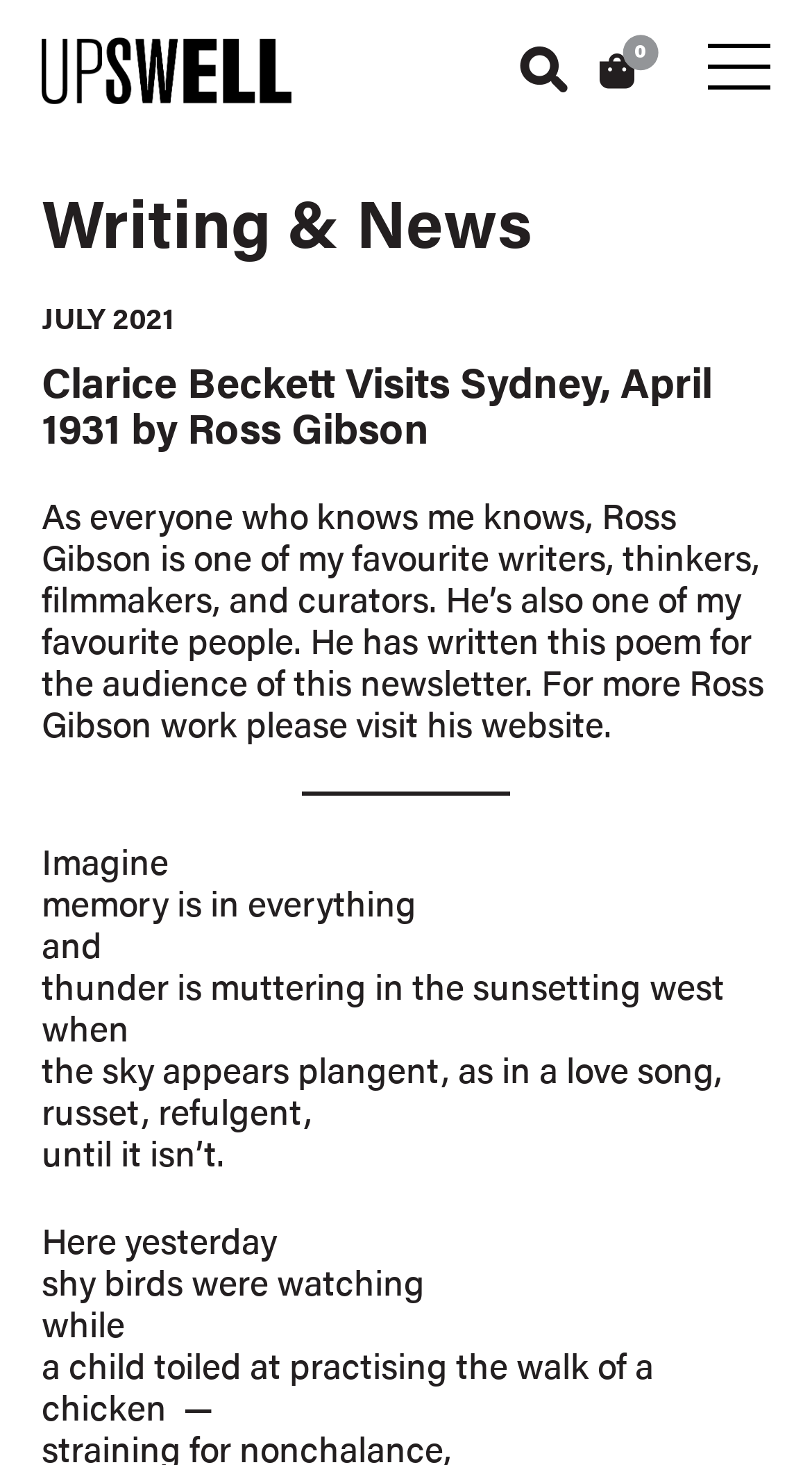Show the bounding box coordinates of the element that should be clicked to complete the task: "Open the 'Books' page".

[0.441, 0.104, 0.885, 0.132]